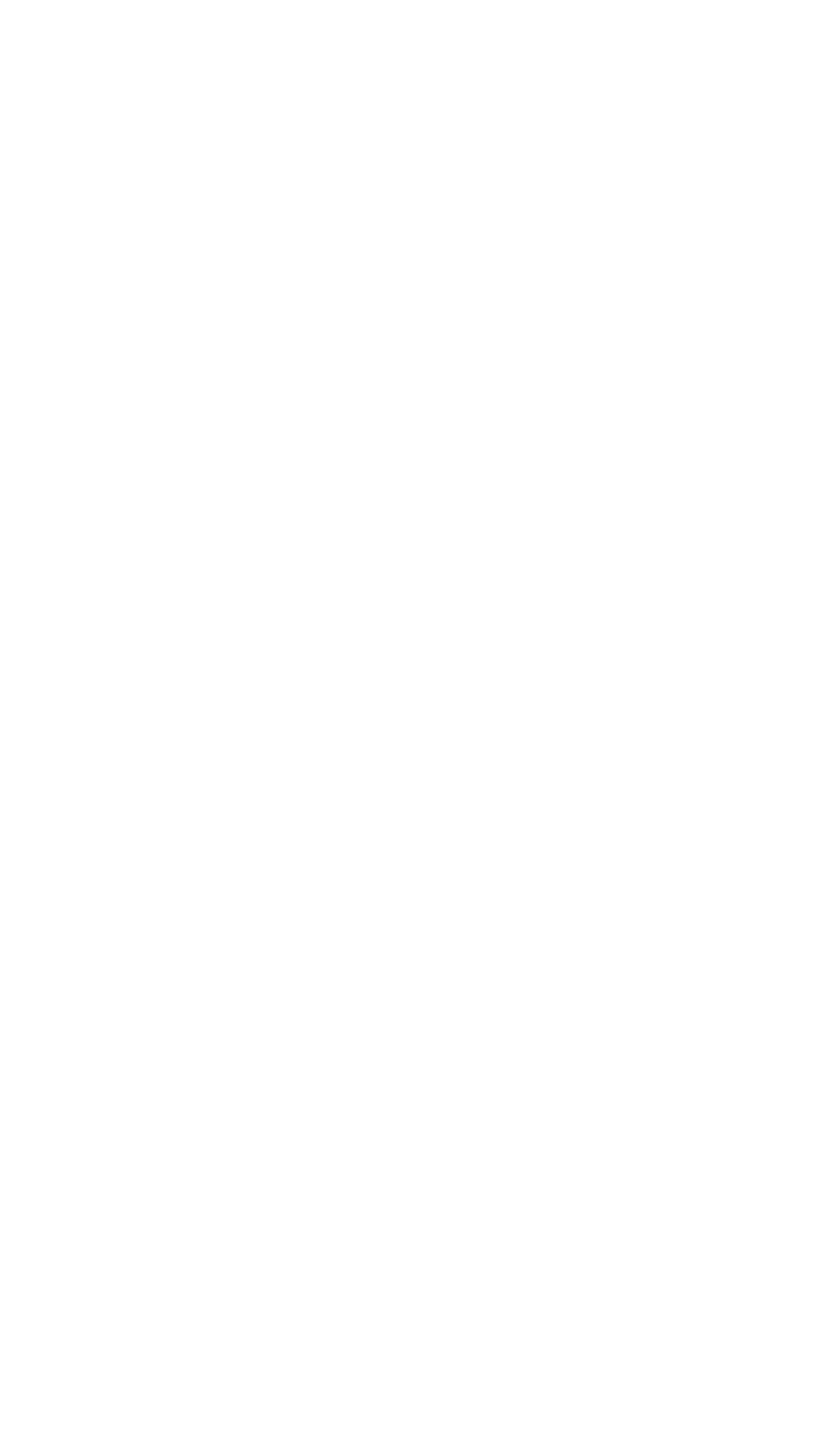Could you specify the bounding box coordinates for the clickable section to complete the following instruction: "Enter your name"?

[0.118, 0.252, 0.882, 0.314]